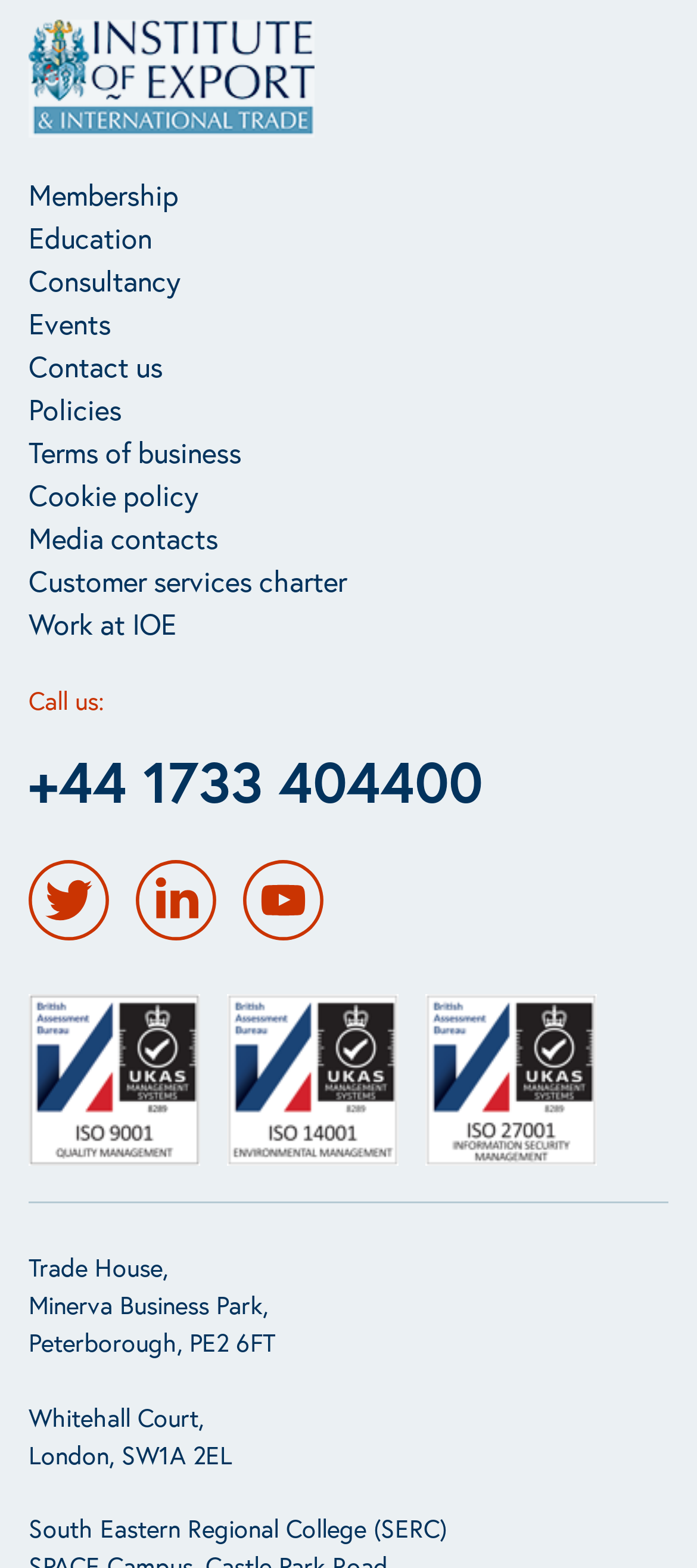Pinpoint the bounding box coordinates of the clickable element to carry out the following instruction: "Go to Membership."

[0.041, 0.11, 0.497, 0.138]